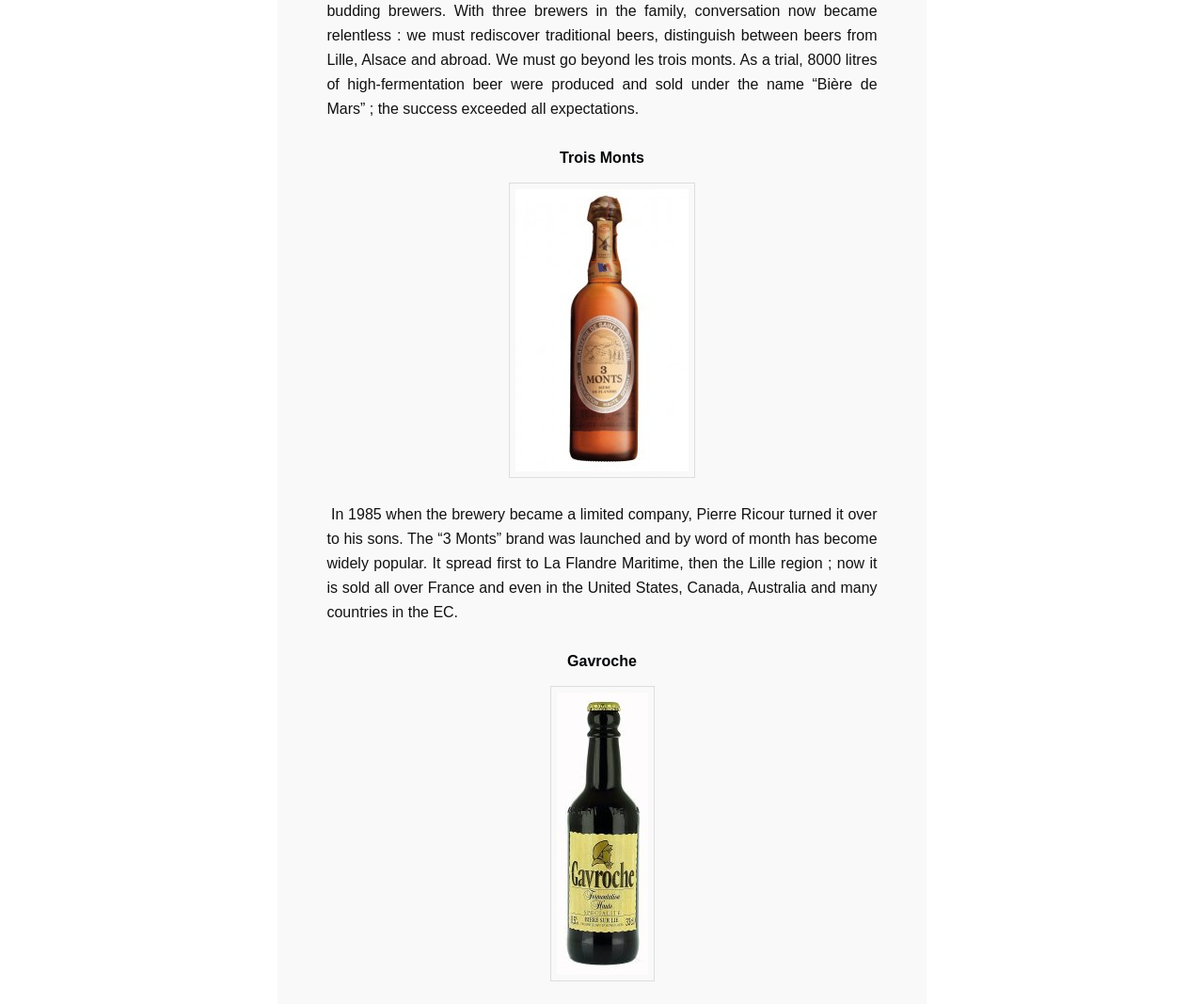Please respond in a single word or phrase: 
What is the country where the '3 Monts' brand is sold?

France